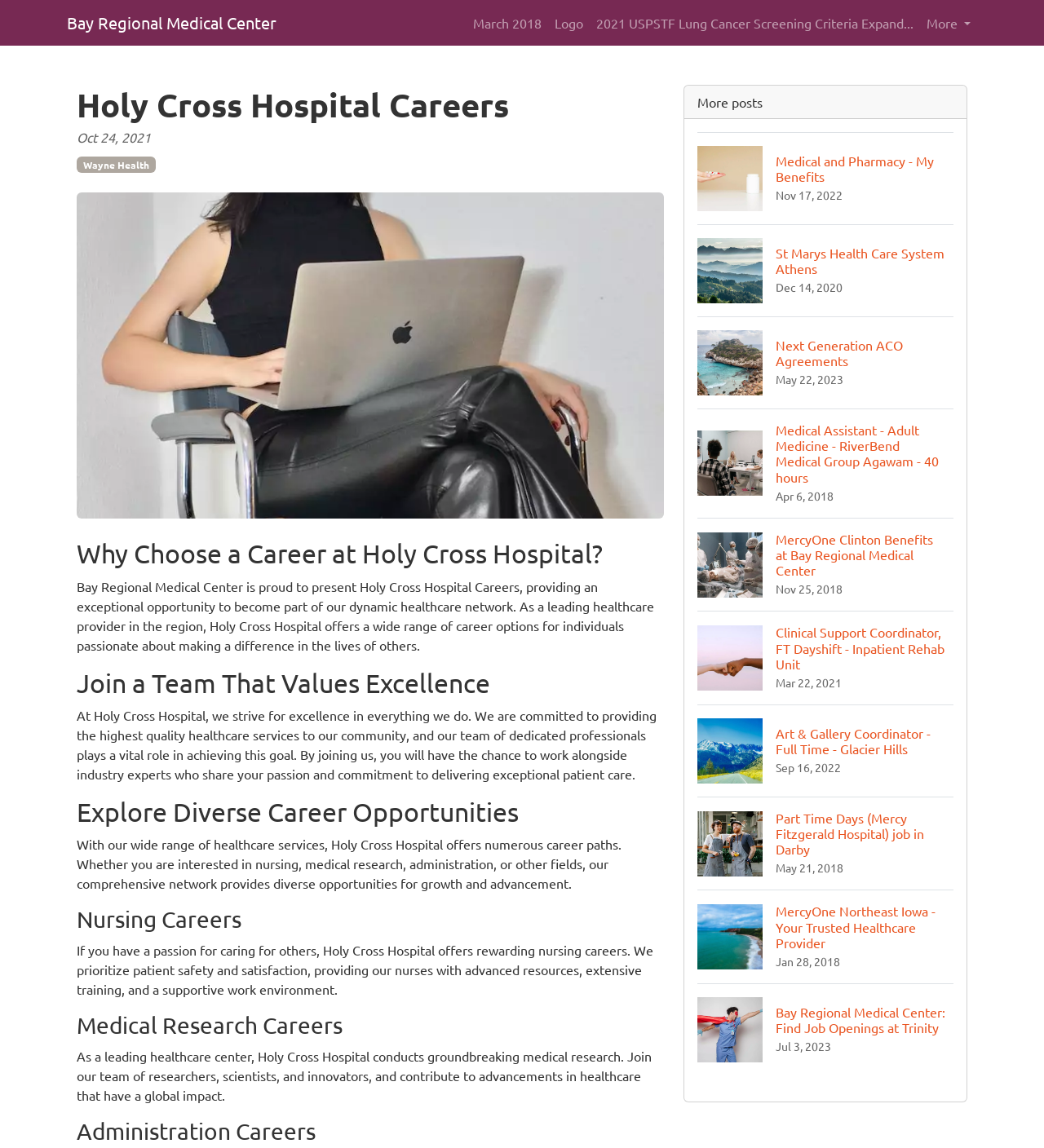Find the bounding box coordinates of the element I should click to carry out the following instruction: "Discover Medical Research Careers".

[0.073, 0.881, 0.636, 0.905]